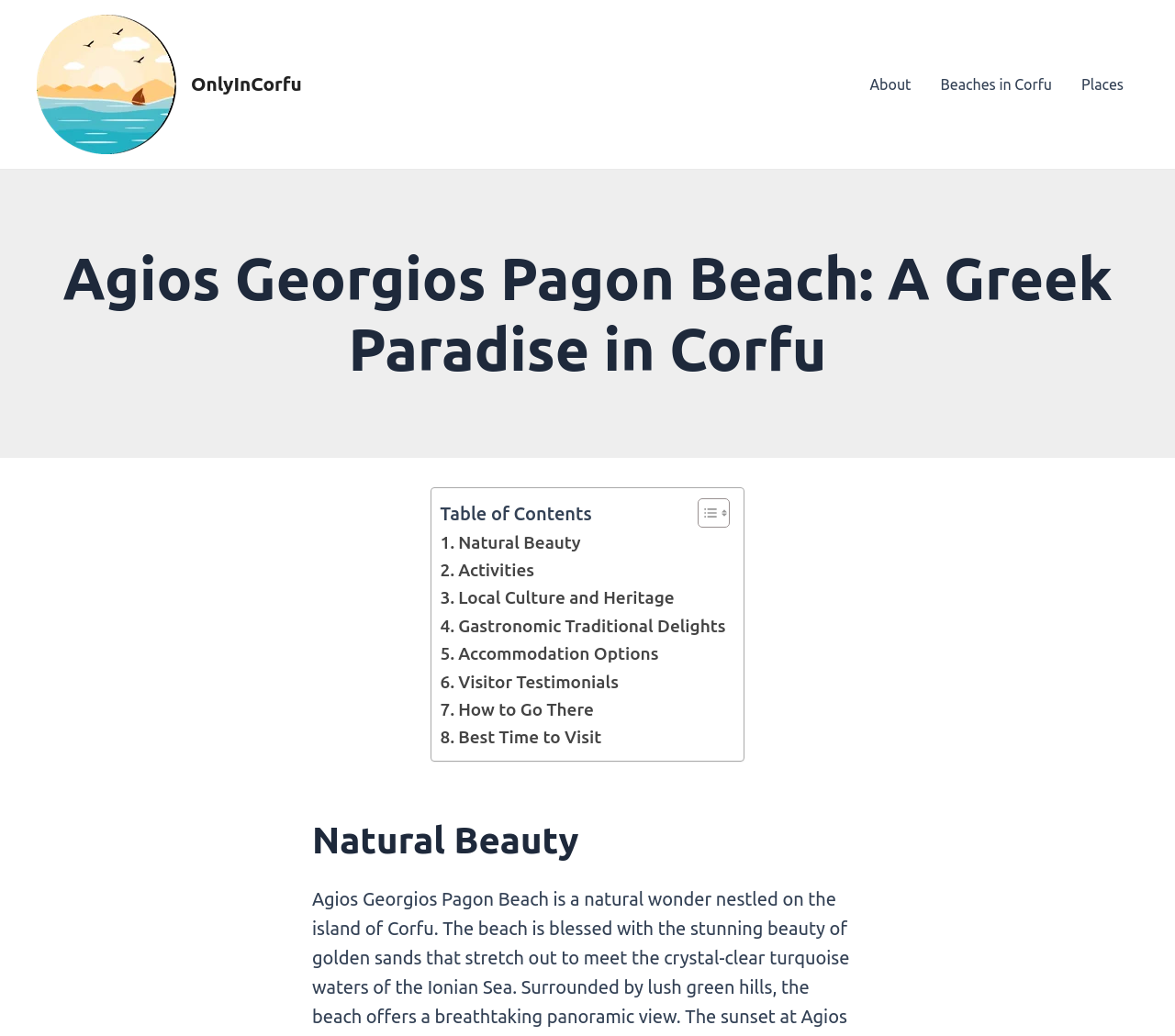Please give the bounding box coordinates of the area that should be clicked to fulfill the following instruction: "Read about Local Culture and Heritage". The coordinates should be in the format of four float numbers from 0 to 1, i.e., [left, top, right, bottom].

[0.375, 0.564, 0.574, 0.591]